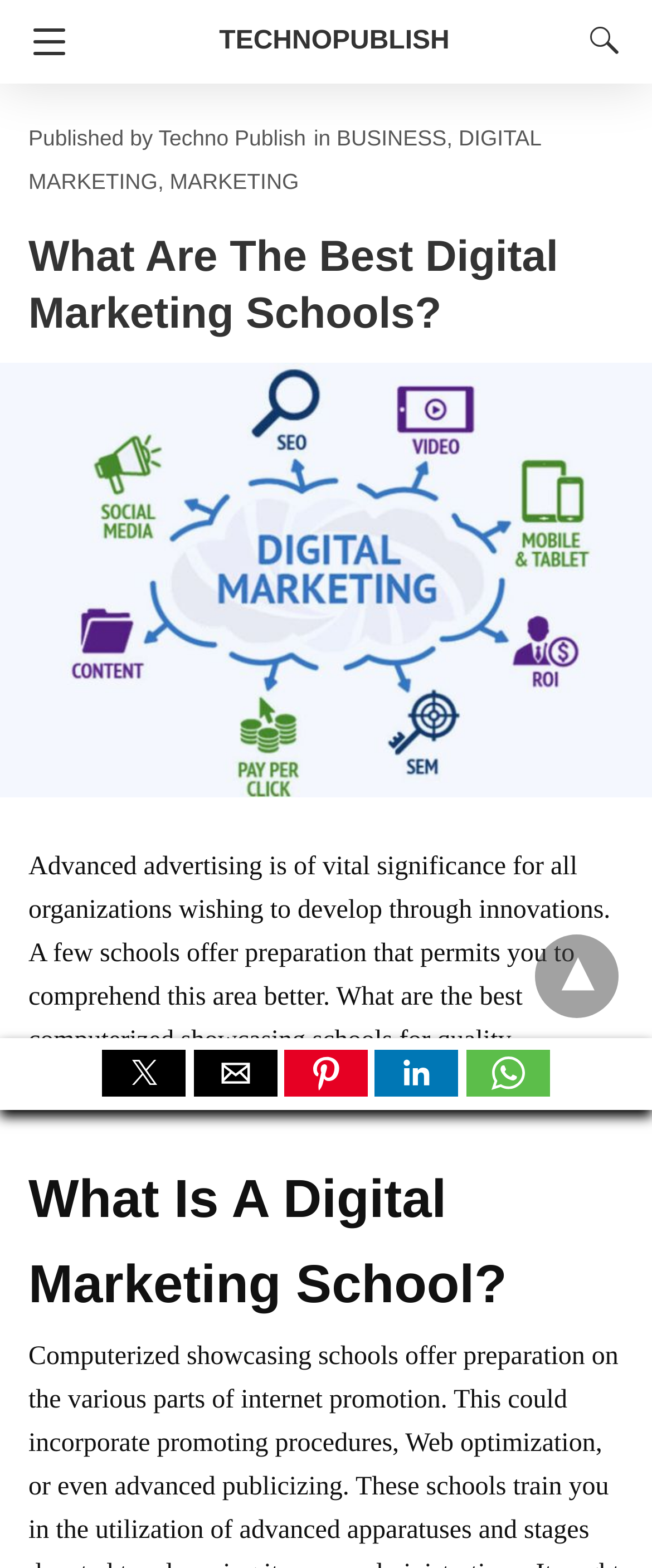Identify the bounding box coordinates of the clickable region necessary to fulfill the following instruction: "Read about what is a digital marketing school". The bounding box coordinates should be four float numbers between 0 and 1, i.e., [left, top, right, bottom].

[0.044, 0.737, 0.956, 0.846]